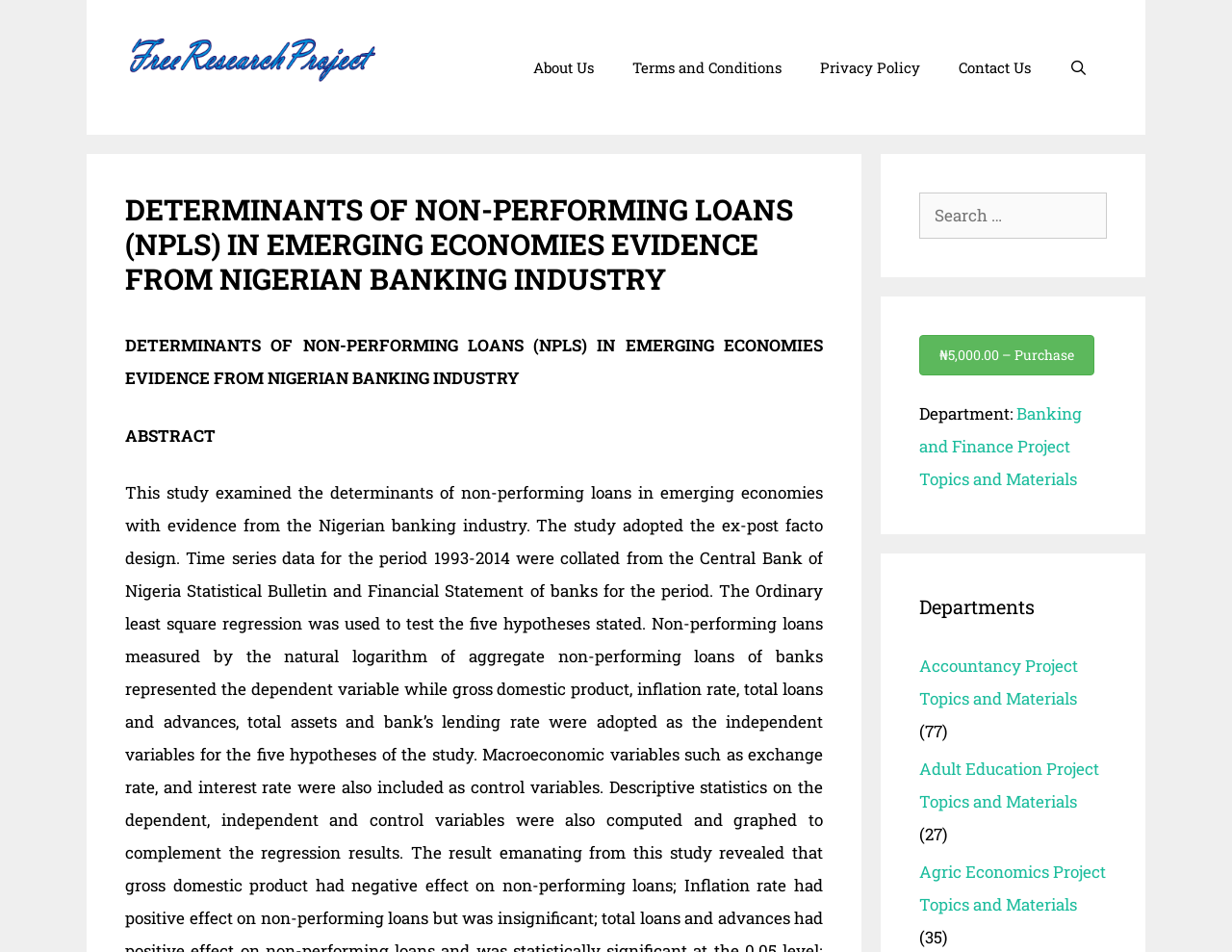Return the bounding box coordinates of the UI element that corresponds to this description: "Privacy Policy". The coordinates must be given as four float numbers in the range of 0 and 1, [left, top, right, bottom].

[0.65, 0.04, 0.762, 0.101]